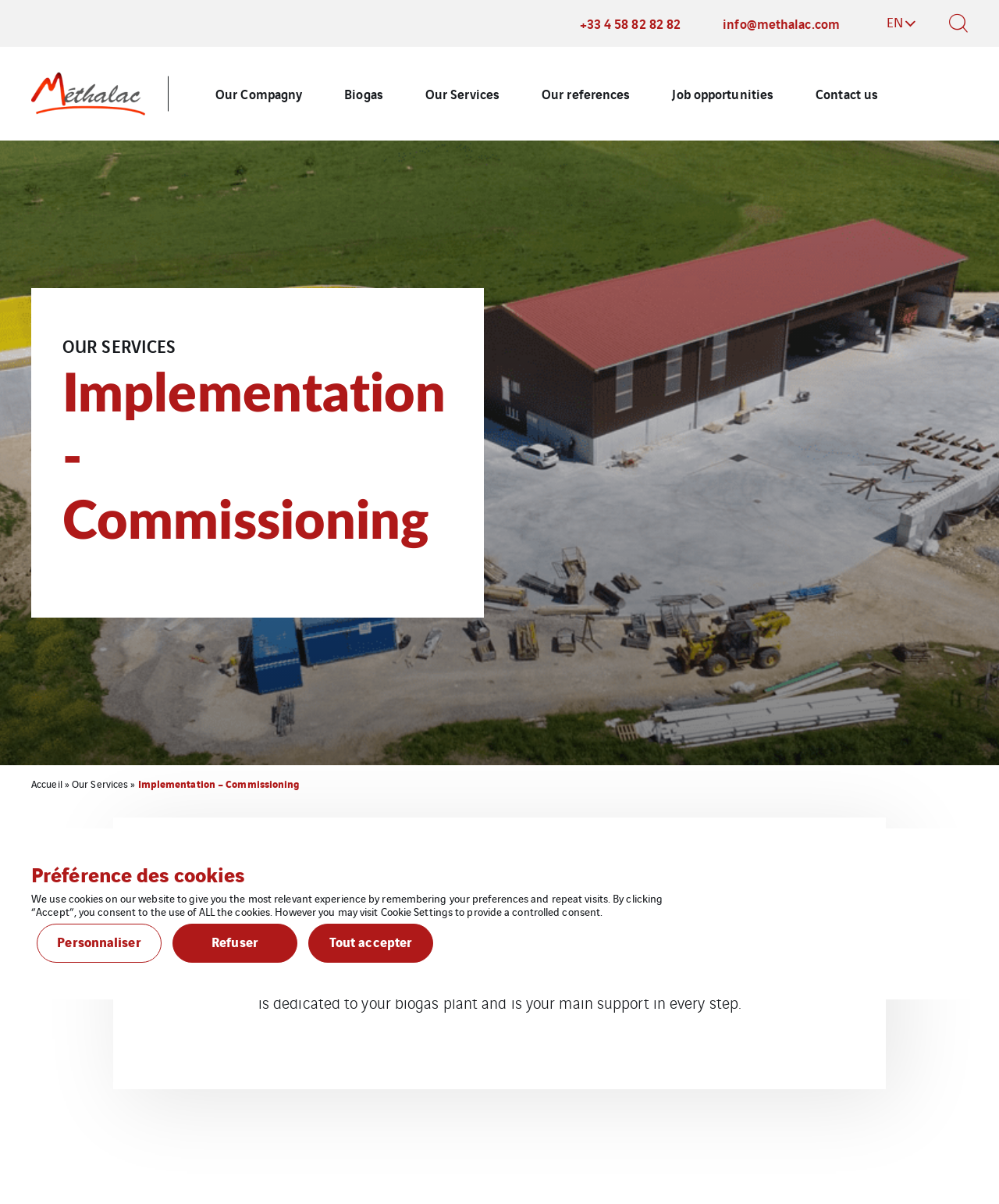Indicate the bounding box coordinates of the element that needs to be clicked to satisfy the following instruction: "Click the phone number to contact". The coordinates should be four float numbers between 0 and 1, i.e., [left, top, right, bottom].

[0.58, 0.006, 0.681, 0.032]